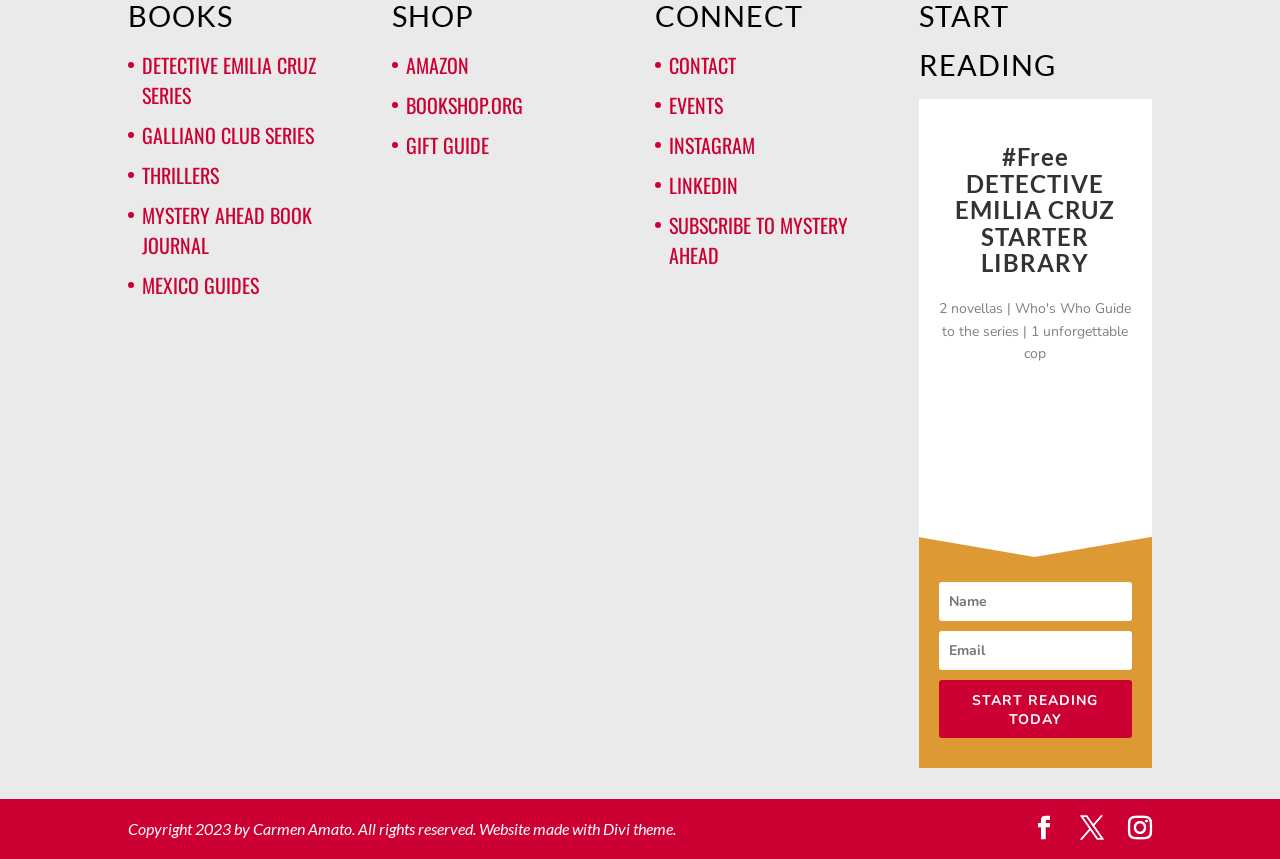Determine the bounding box for the HTML element described here: "Subscribe to Mystery Ahead". The coordinates should be given as [left, top, right, bottom] with each number being a float between 0 and 1.

[0.523, 0.245, 0.663, 0.314]